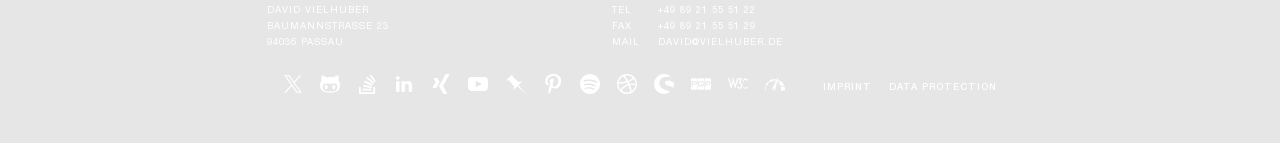Identify the bounding box for the UI element described as: "Imprint". The coordinates should be four float numbers between 0 and 1, i.e., [left, top, right, bottom].

[0.643, 0.565, 0.681, 0.665]